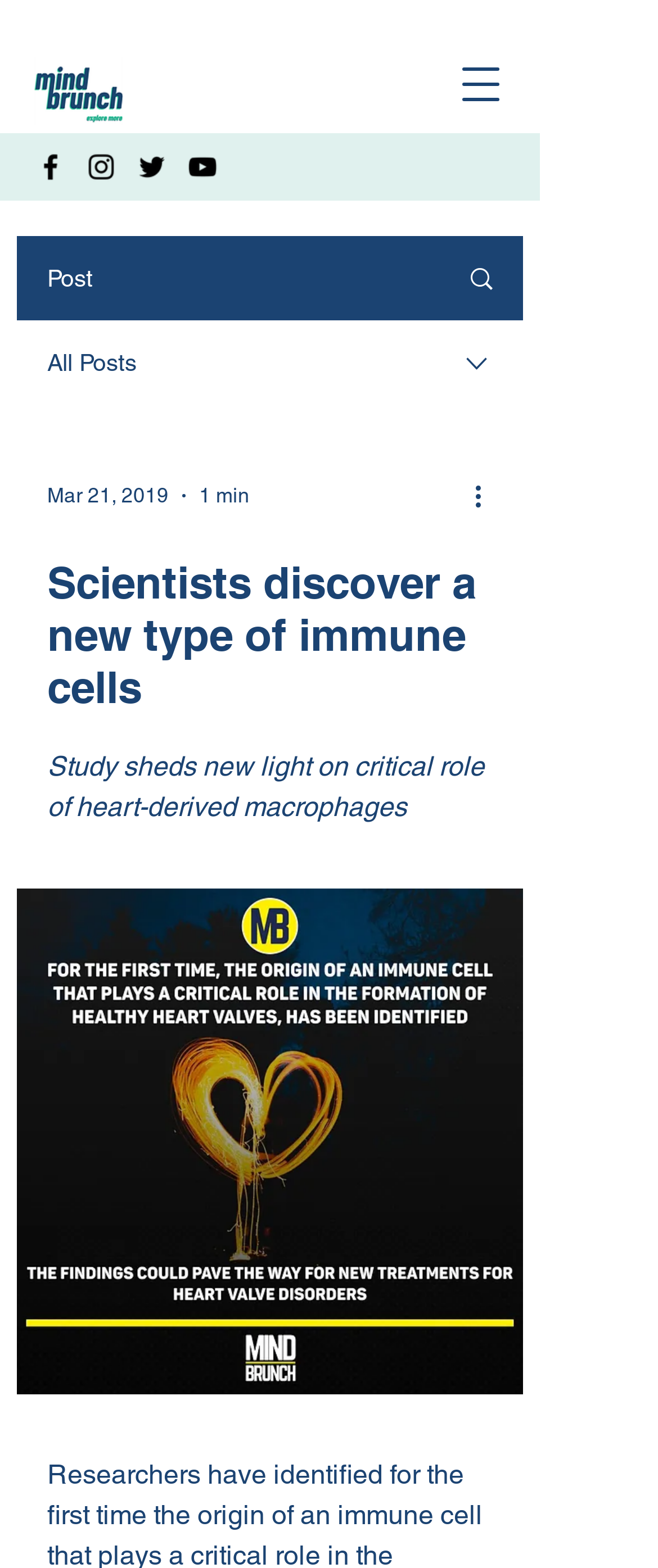What is the topic of the study mentioned in the article?
Please provide a comprehensive and detailed answer to the question.

I read the StaticText element 'Study sheds new light on critical role of heart-derived macrophages' and understood that it is the topic of the study mentioned in the article.